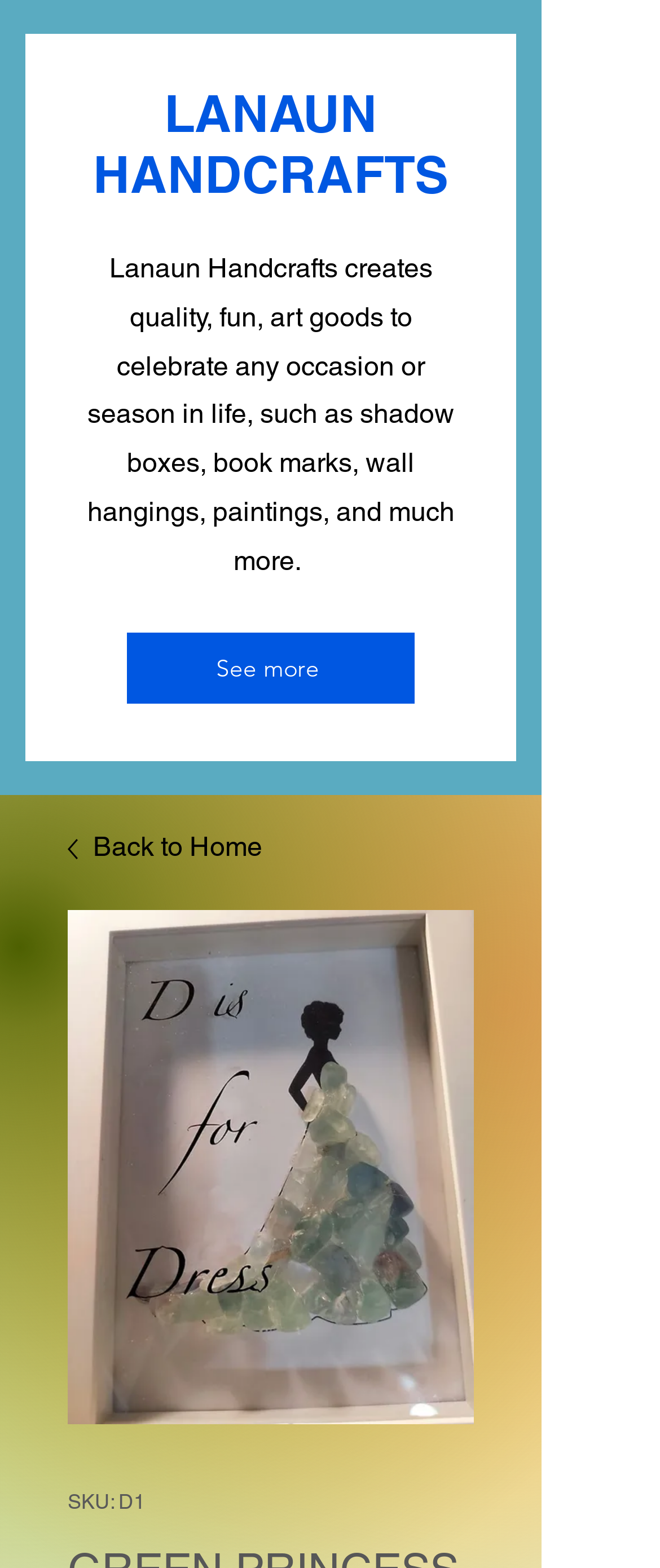Please answer the following question using a single word or phrase: What type of product is being sold?

Shadow box